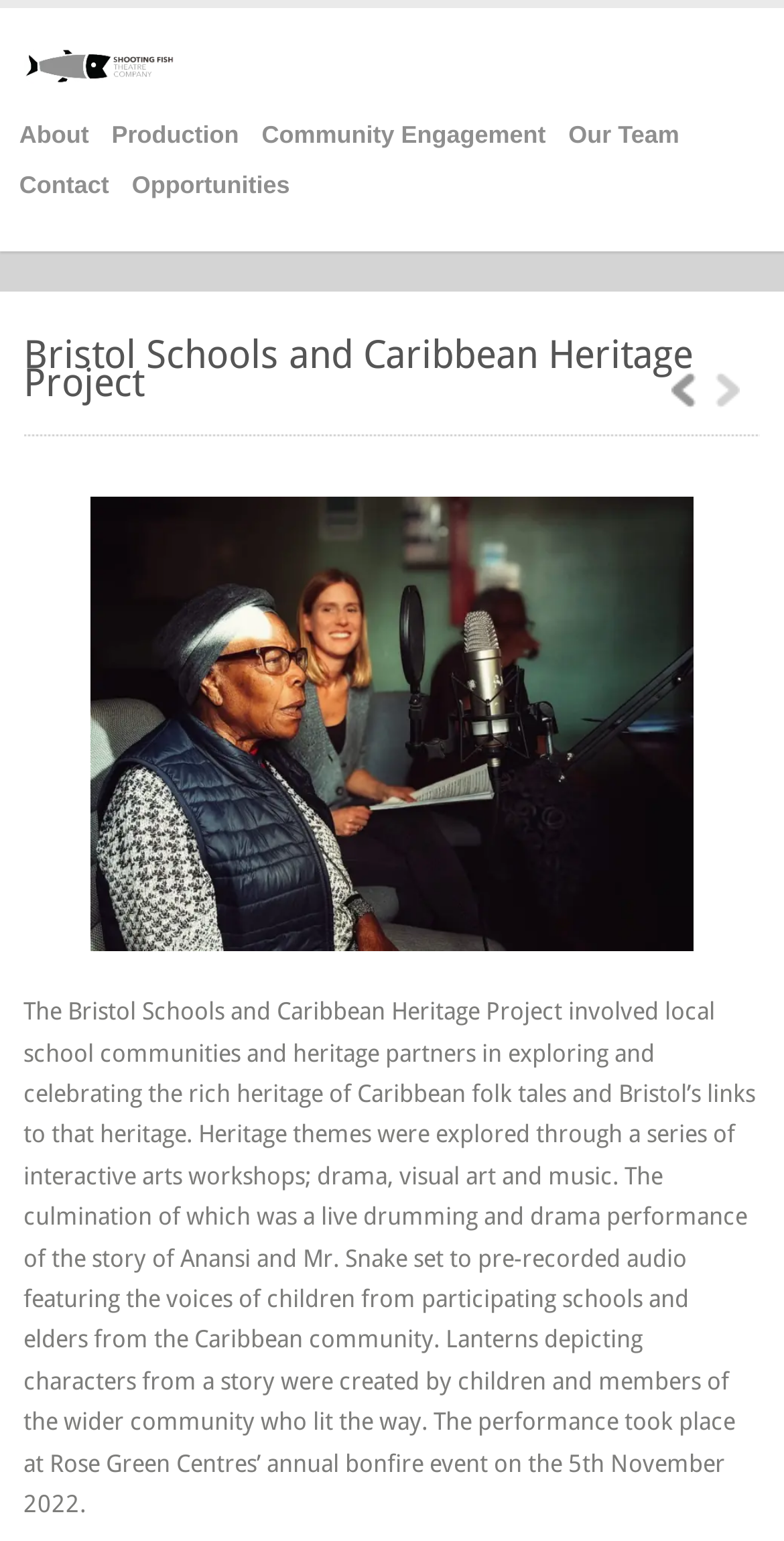Determine the bounding box coordinates of the clickable region to execute the instruction: "Click on the 'Our Team' link". The coordinates should be four float numbers between 0 and 1, denoted as [left, top, right, bottom].

[0.725, 0.072, 0.866, 0.105]